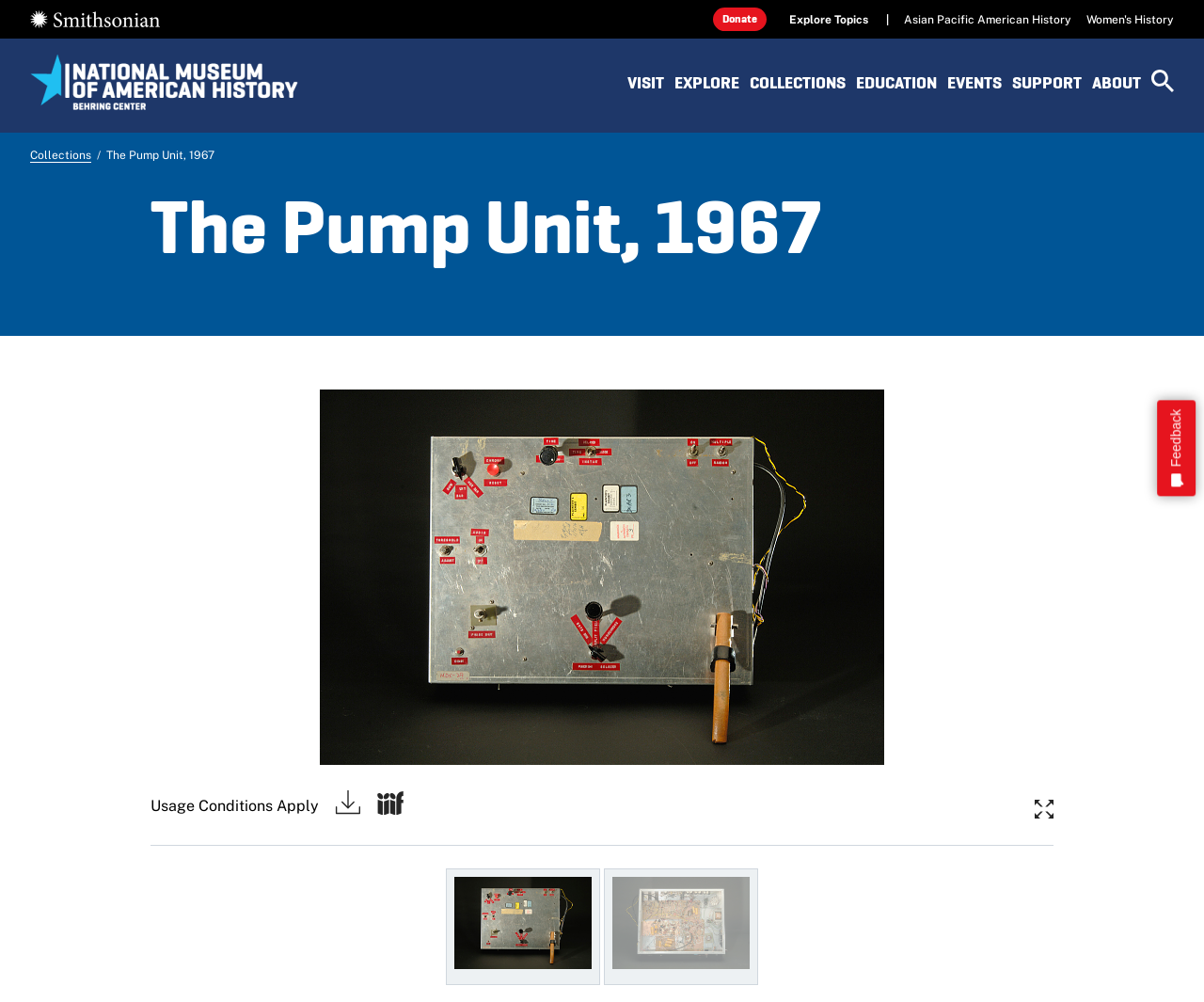Can you look at the image and give a comprehensive answer to the question:
What is the name of the museum?

The name of the museum can be found in the top-left corner of the webpage, where it is written as 'National Museum of American History'.